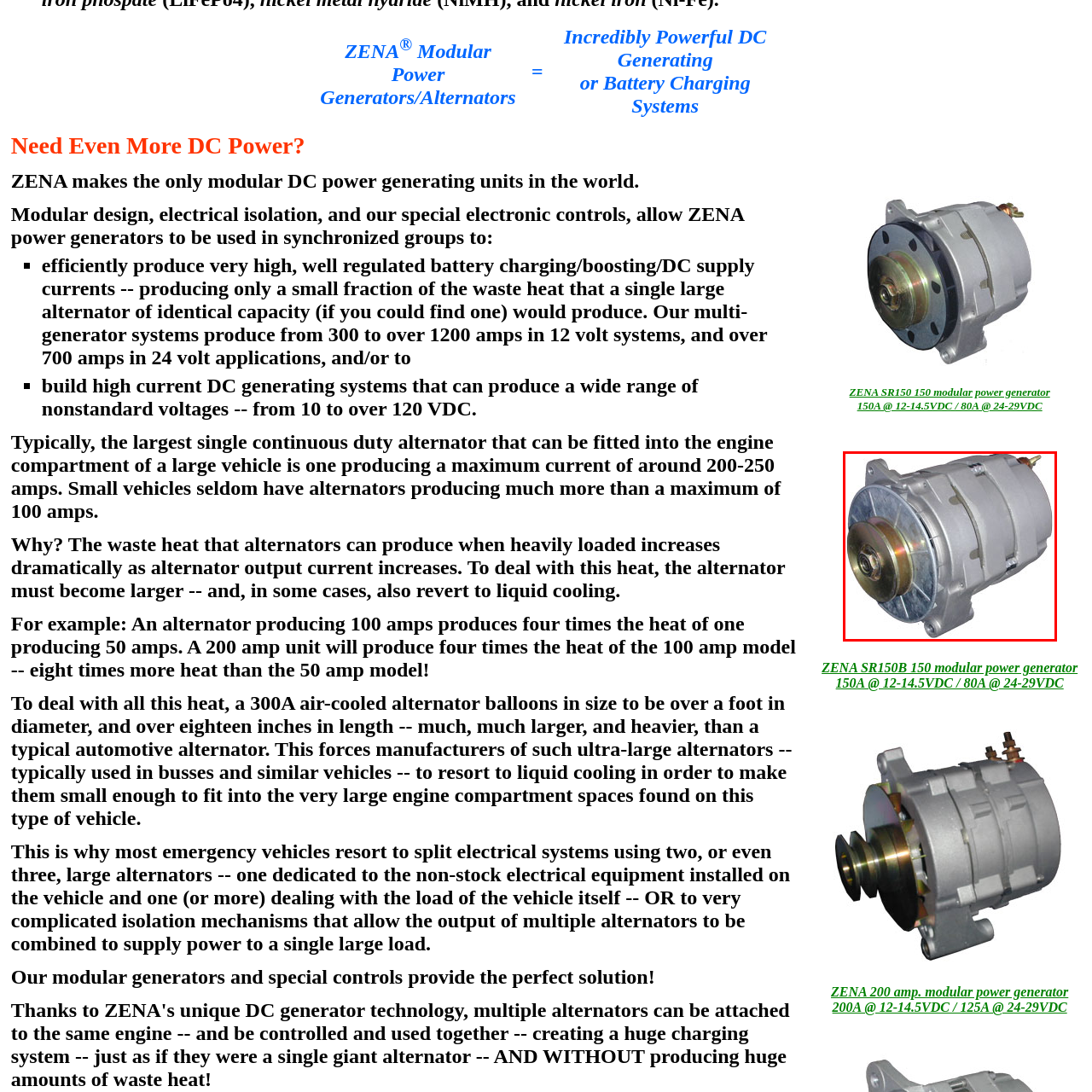Give an in-depth explanation of the image captured within the red boundary.

The image features a ZENA SR150B power generator, specifically designed for modular power generation. This compact unit is capable of generating up to 150 amps at 12-14.5 VDC or 80 amps at 24-29 VDC, making it an incredibly powerful solution for DC charging and boosting needs. Its robust design allows for efficient operation while minimizing waste heat, a common issue with traditional single large alternators. The modular design permits the use of multiple generators in synchronization, enhancing flexibility and power output. This generator exemplifies advanced engineering and innovation in the field of energy generation, catering to diverse electrical demands in various applications.